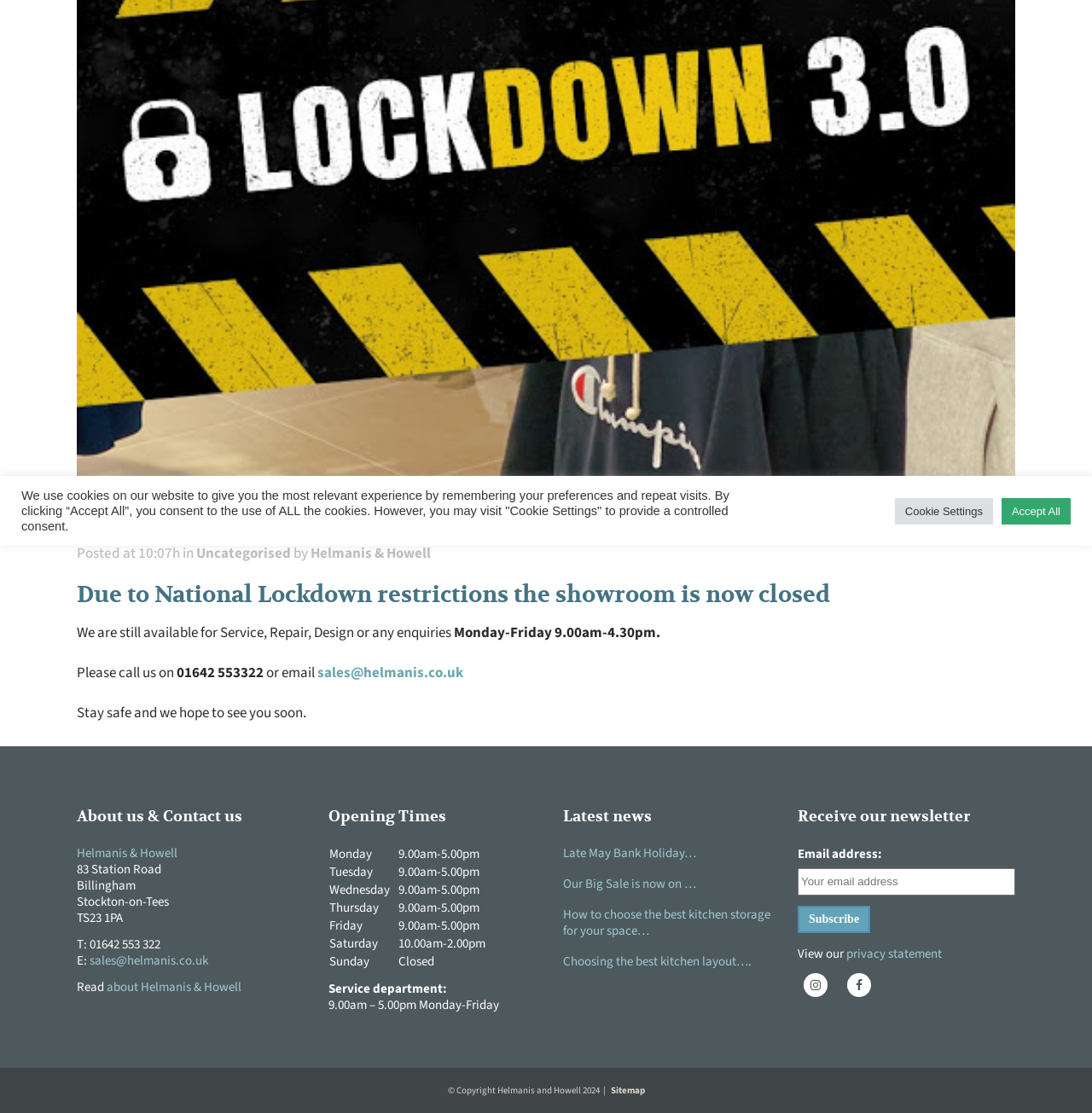Provide the bounding box coordinates of the HTML element this sentence describes: "Cookie Settings".

[0.819, 0.447, 0.909, 0.471]